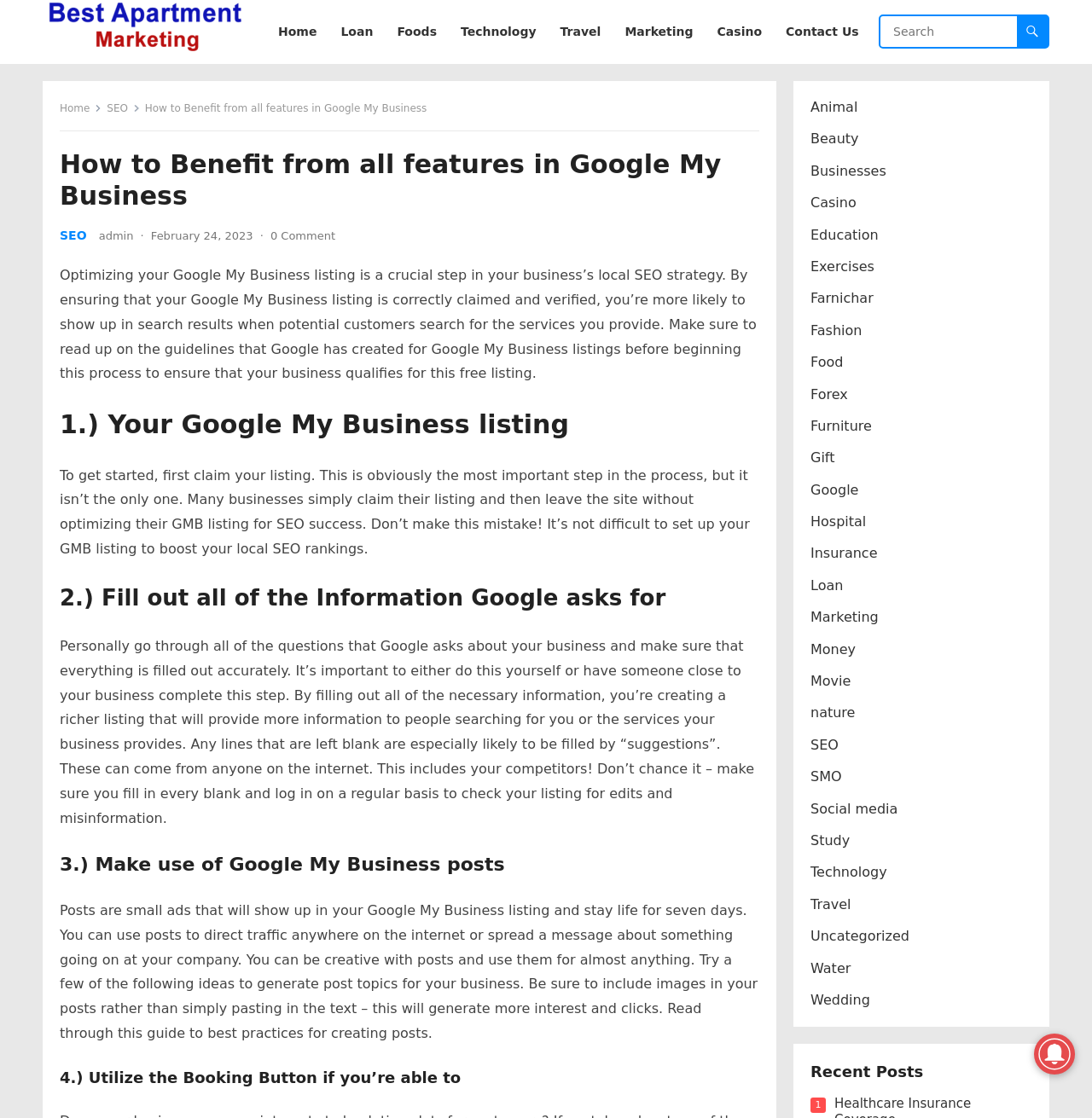What is the recommended practice for filling out Google My Business information?
Answer the question with detailed information derived from the image.

The webpage recommends filling out all the necessary information accurately, either personally or by someone close to the business, to create a richer listing that provides more information to people searching for the business or its services.